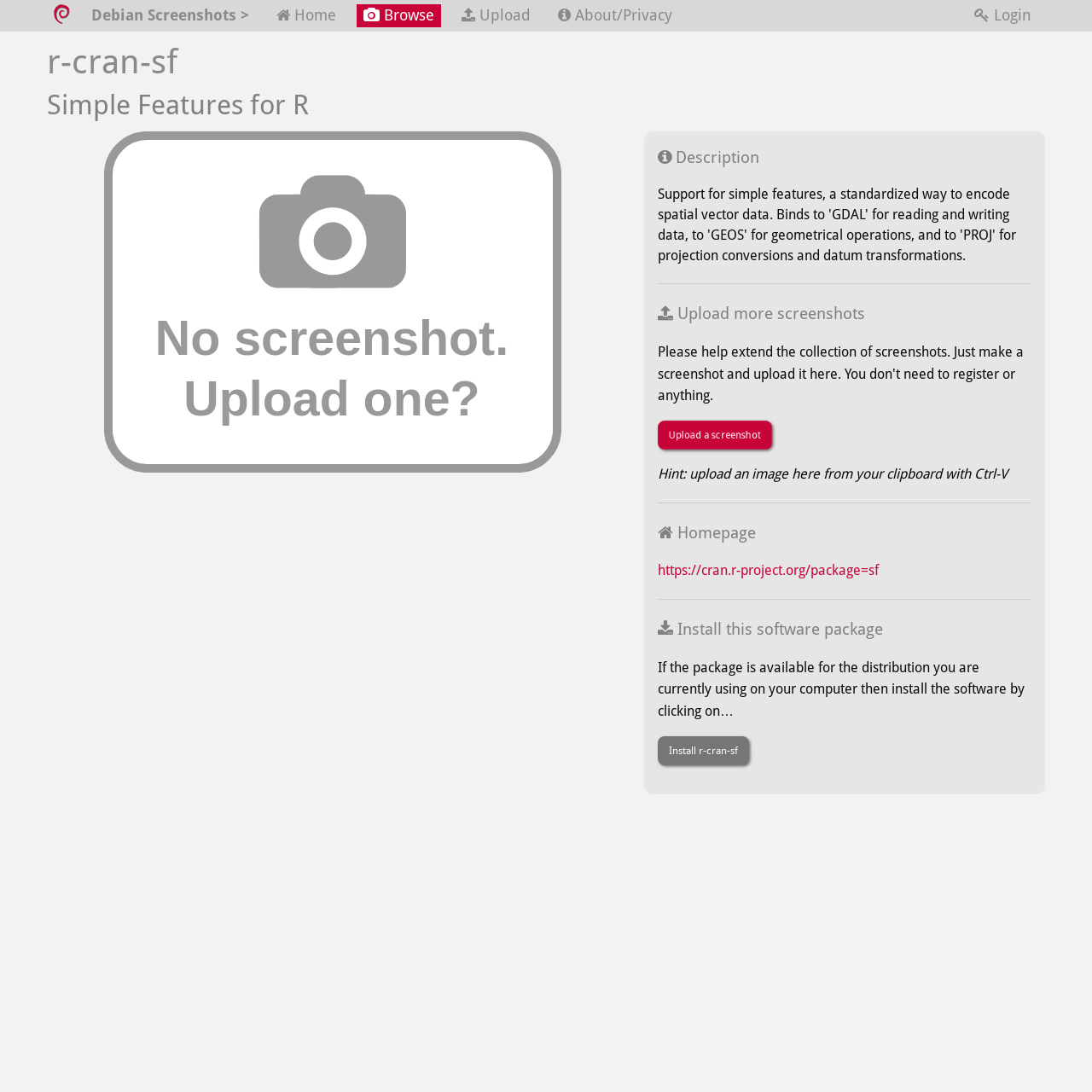How can I upload a screenshot?
Refer to the image and provide a concise answer in one word or phrase.

Click 'Upload a screenshot'